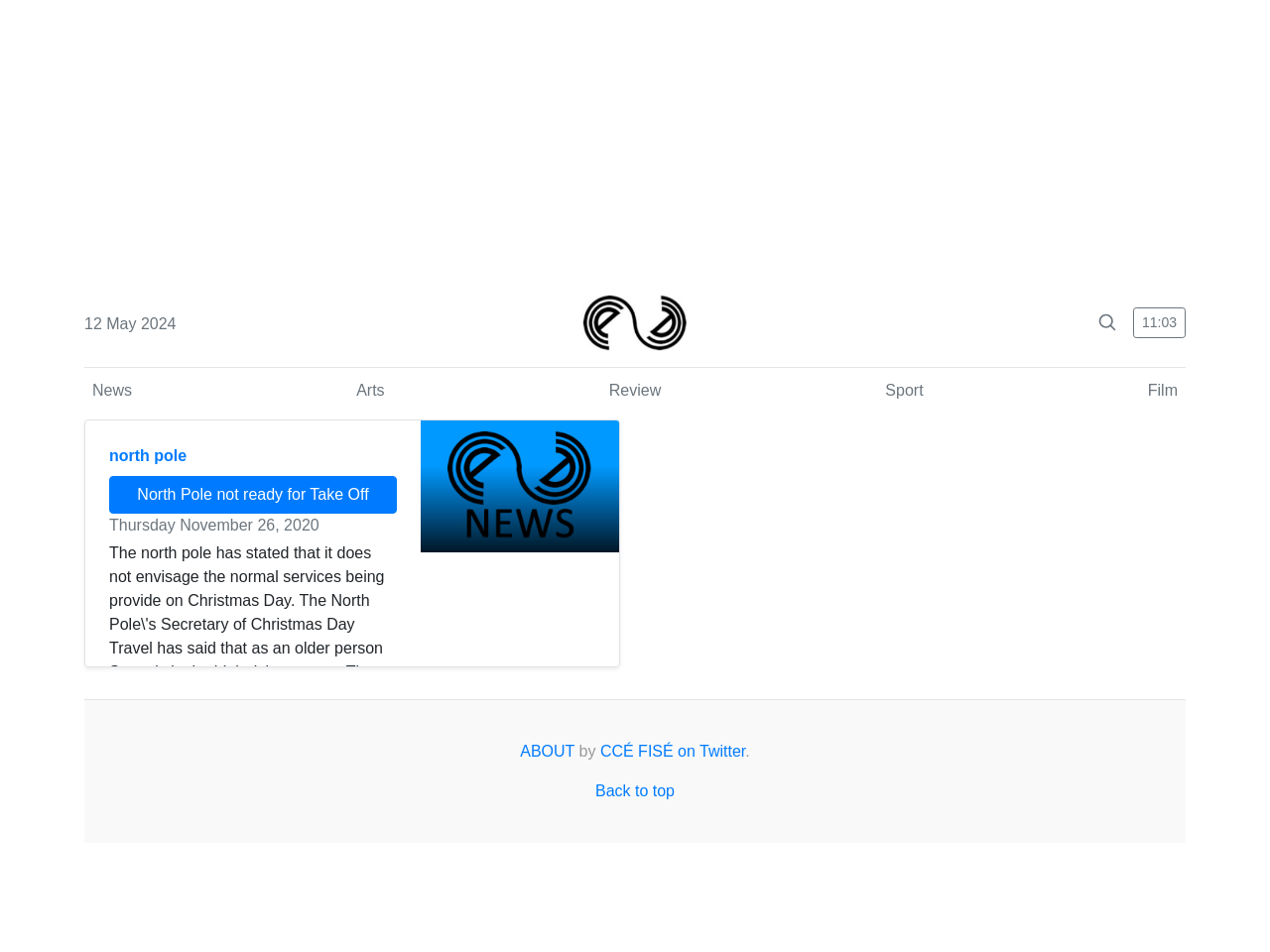Please provide a one-word or phrase answer to the question: 
What is the position of the 'Search' link?

Top right